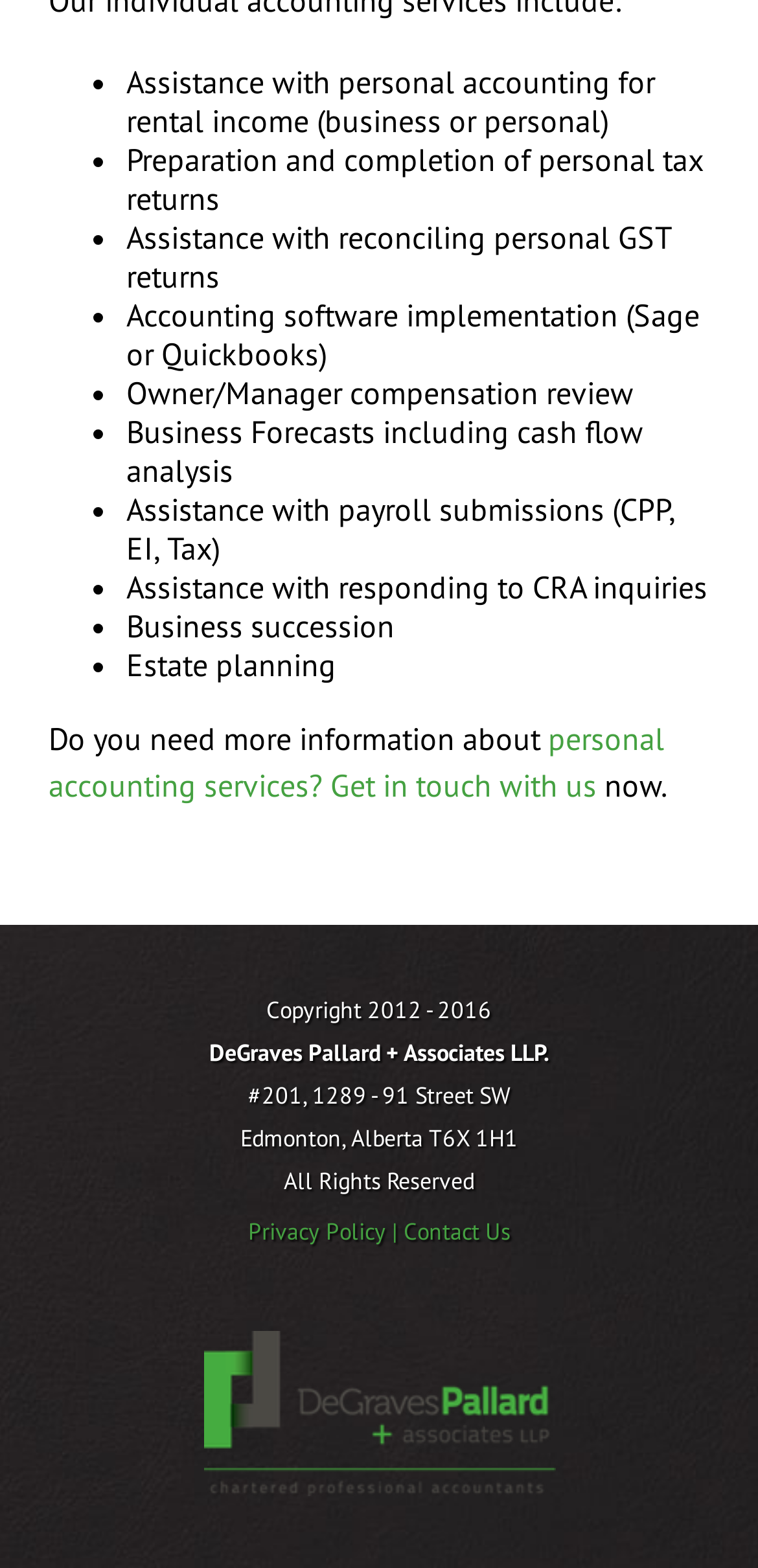Based on the provided description, "Contact Us", find the bounding box of the corresponding UI element in the screenshot.

[0.532, 0.775, 0.673, 0.794]